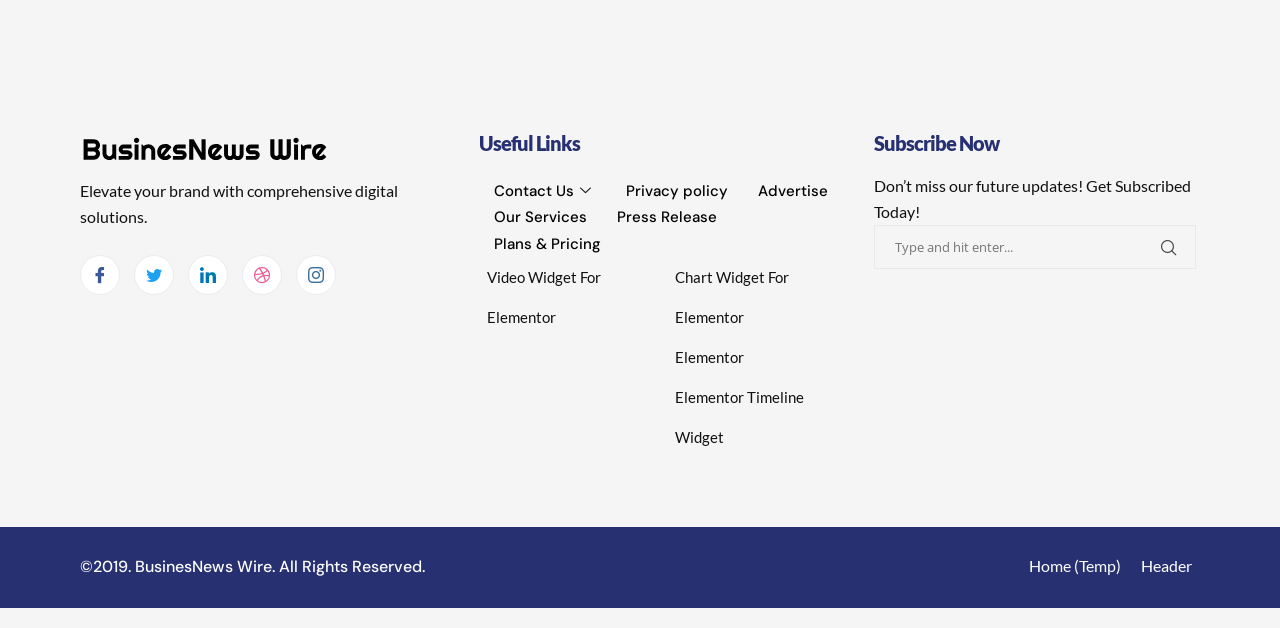How many social media links are available?
Answer the question with as much detail as you can, using the image as a reference.

There are five social media links available on the webpage, which are Facebook, Twitter, LinkedIn, dribbble, and Instagram, located at the top right corner of the webpage.